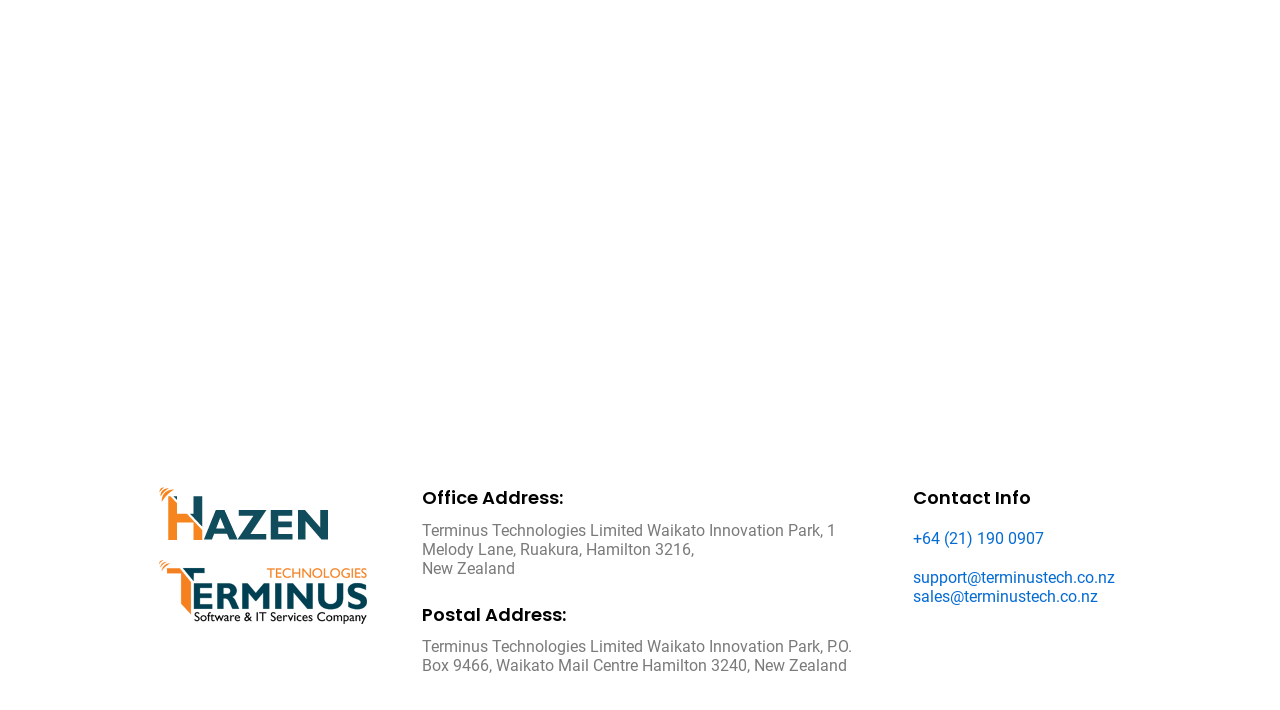Given the description sales@terminustech.co.nz, predict the bounding box coordinates of the UI element. Ensure the coordinates are in the format (top-left x, top-left y, bottom-right x, bottom-right y) and all values are between 0 and 1.

[0.713, 0.827, 0.858, 0.854]